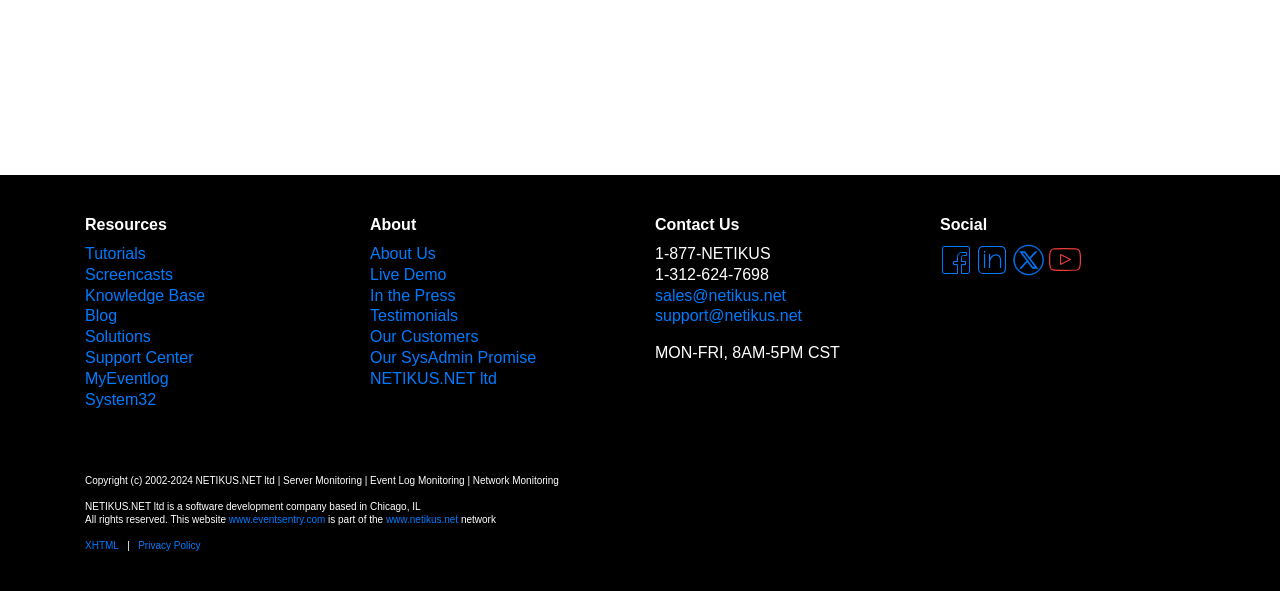Use a single word or phrase to respond to the question:
What is the phone number for sales?

1-877-NETIKUS